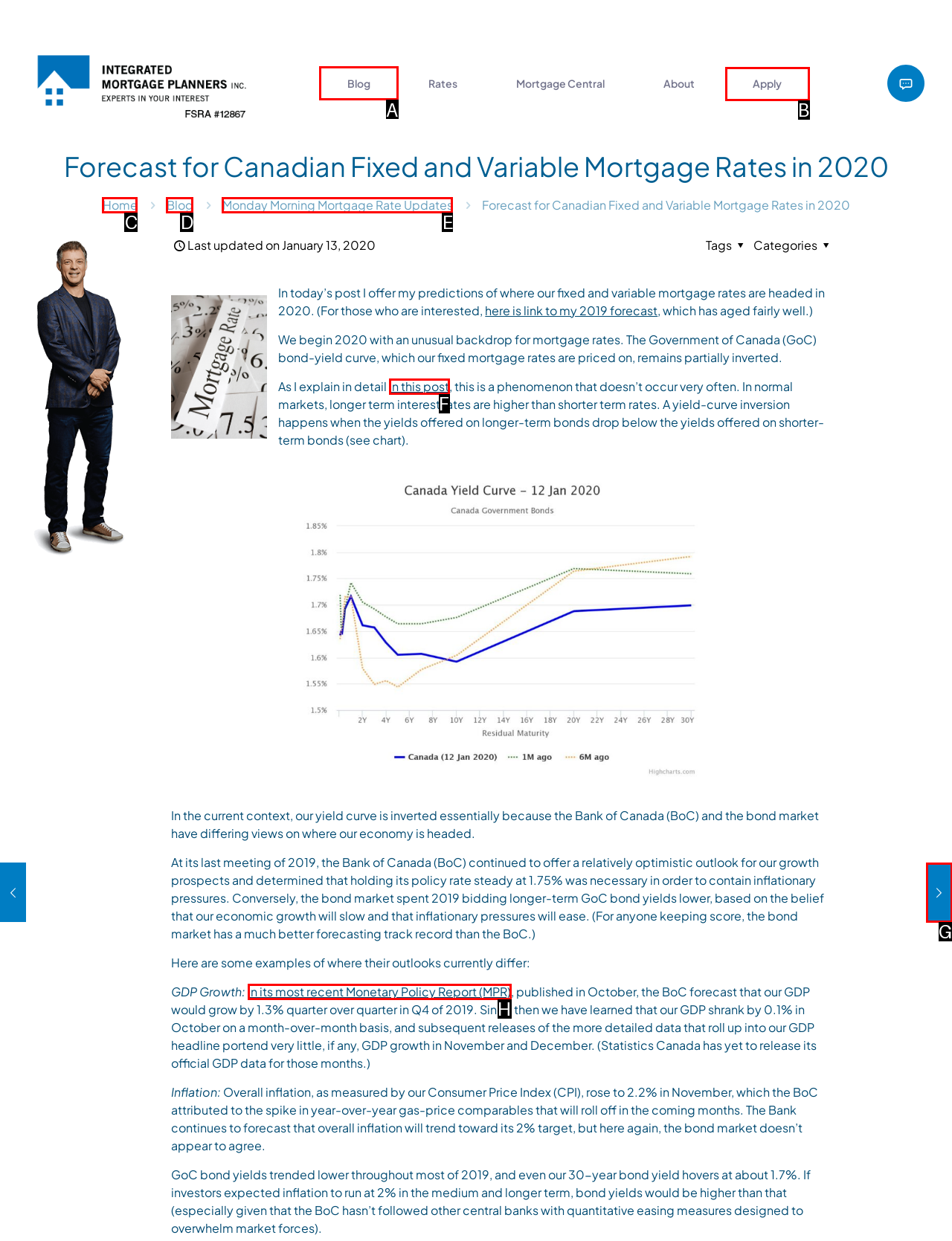From the available options, which lettered element should I click to complete this task: Click the 'Apply' link?

B